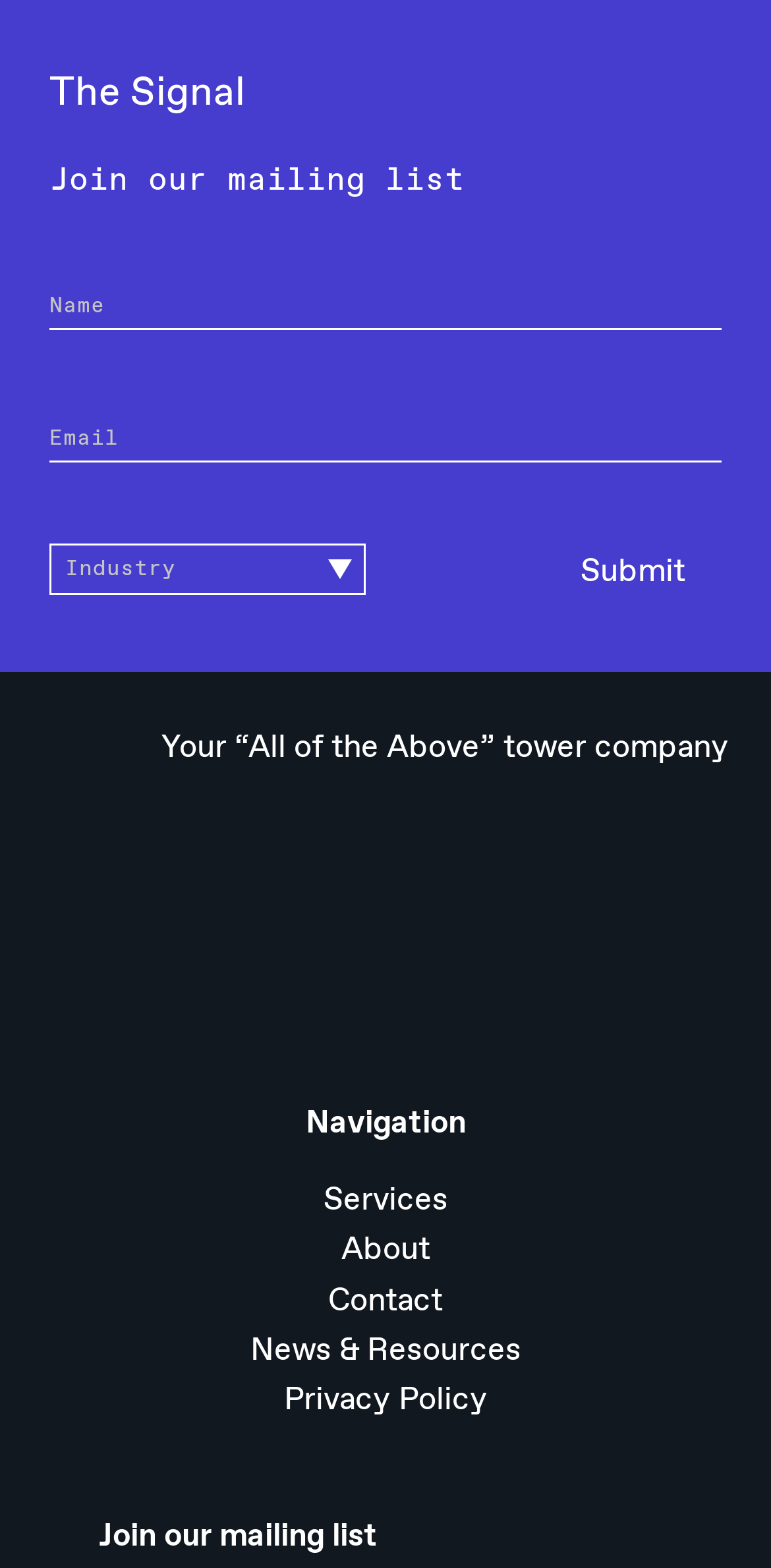Please specify the bounding box coordinates in the format (top-left x, top-left y, bottom-right x, bottom-right y), with values ranging from 0 to 1. Identify the bounding box for the UI component described as follows: News & Resources

[0.324, 0.848, 0.676, 0.875]